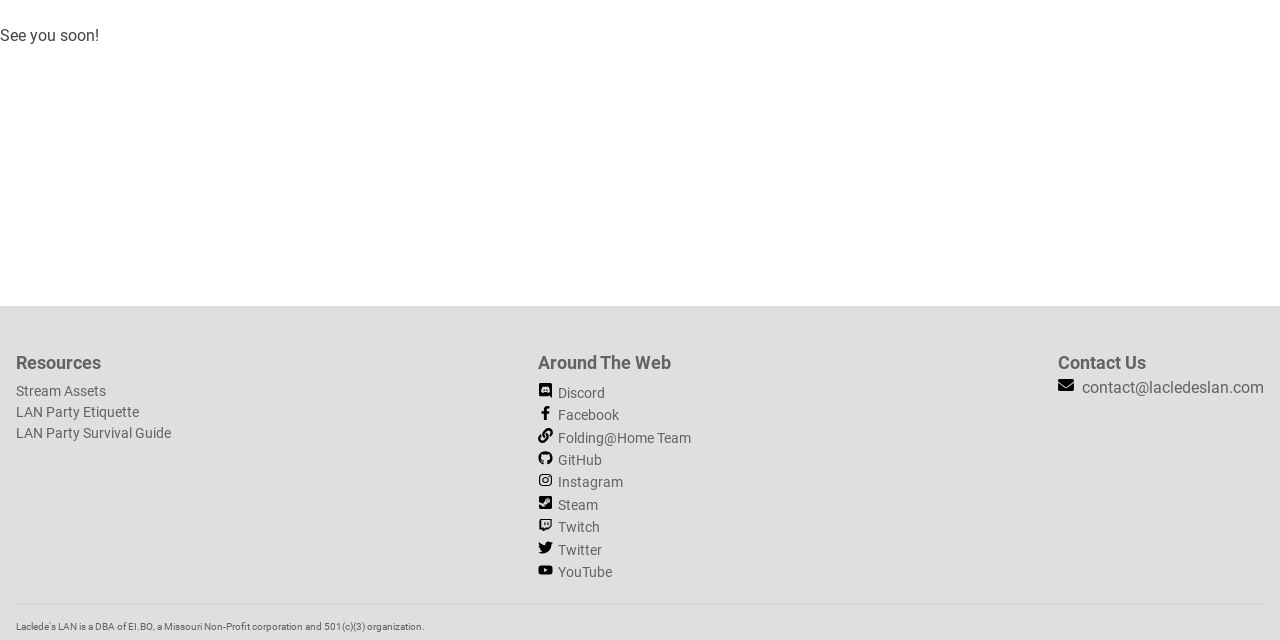Determine the bounding box coordinates of the UI element described below. Use the format (top-left x, top-left y, bottom-right x, bottom-right y) with floating point numbers between 0 and 1: LAN Party Survival Guide

[0.012, 0.665, 0.134, 0.691]